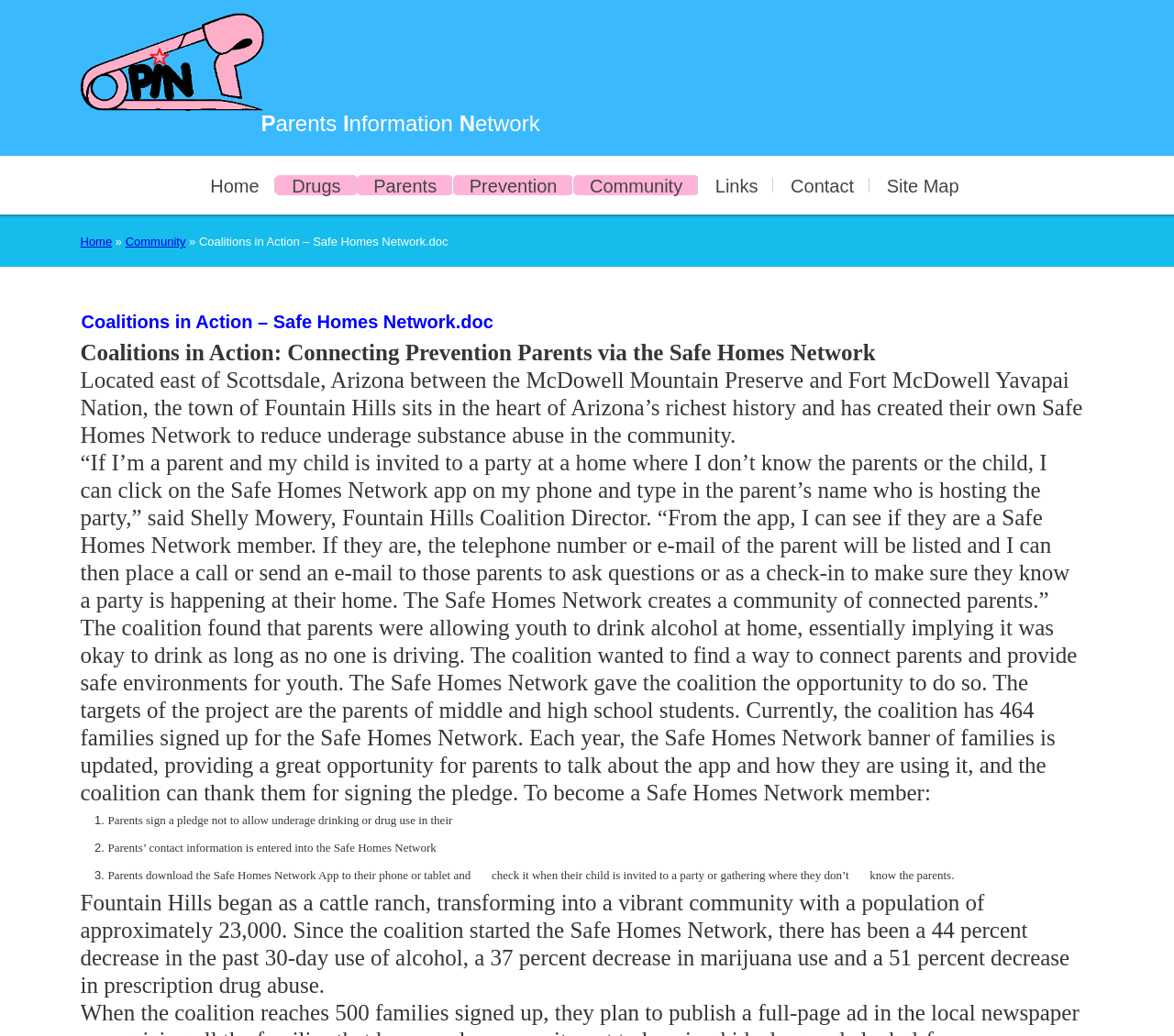Determine the bounding box coordinates for the clickable element required to fulfill the instruction: "Click on the 'Site Map' link". Provide the coordinates as four float numbers between 0 and 1, i.e., [left, top, right, bottom].

[0.741, 0.157, 0.831, 0.2]